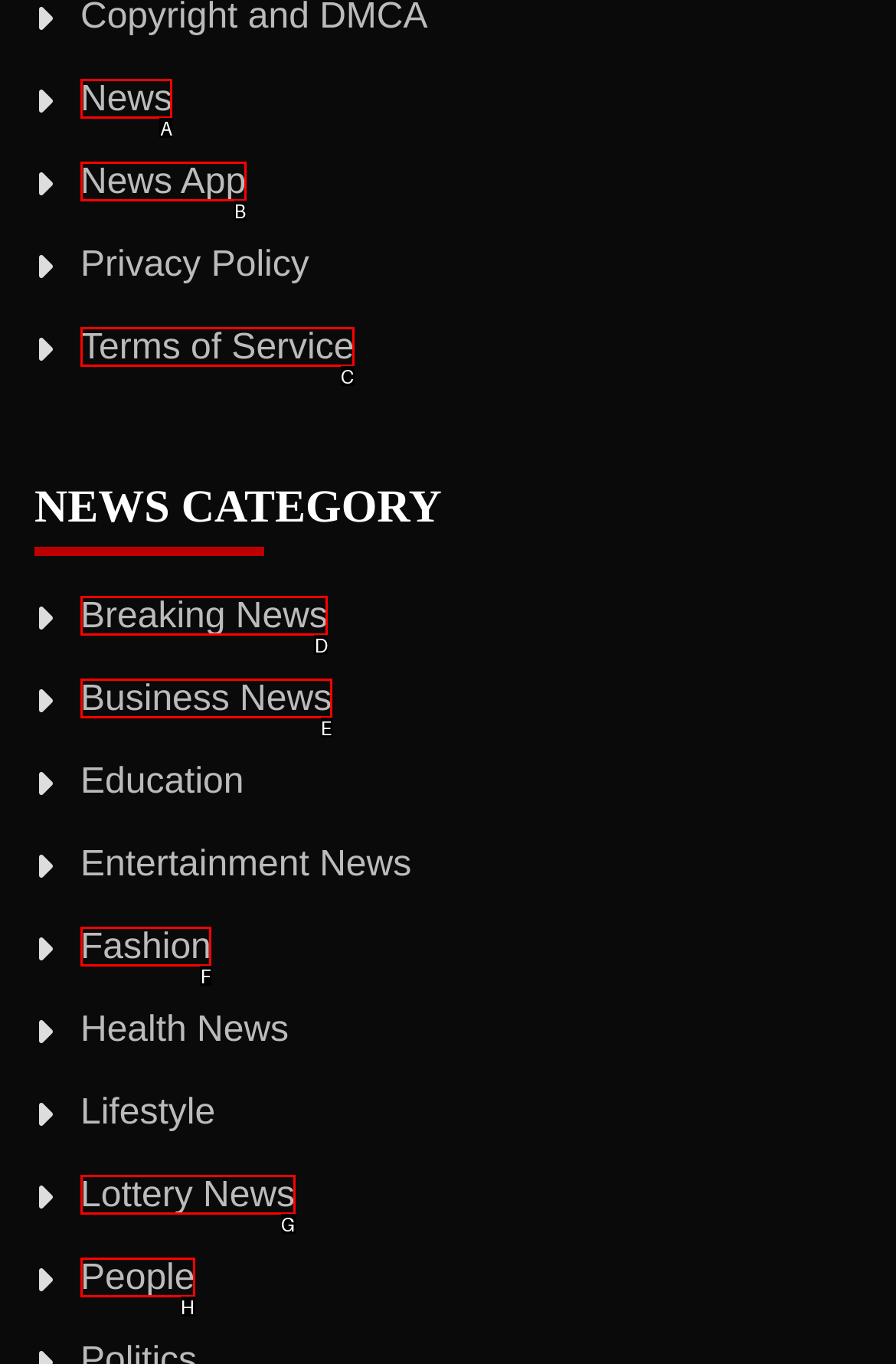Select the HTML element to finish the task: go to news page Reply with the letter of the correct option.

A